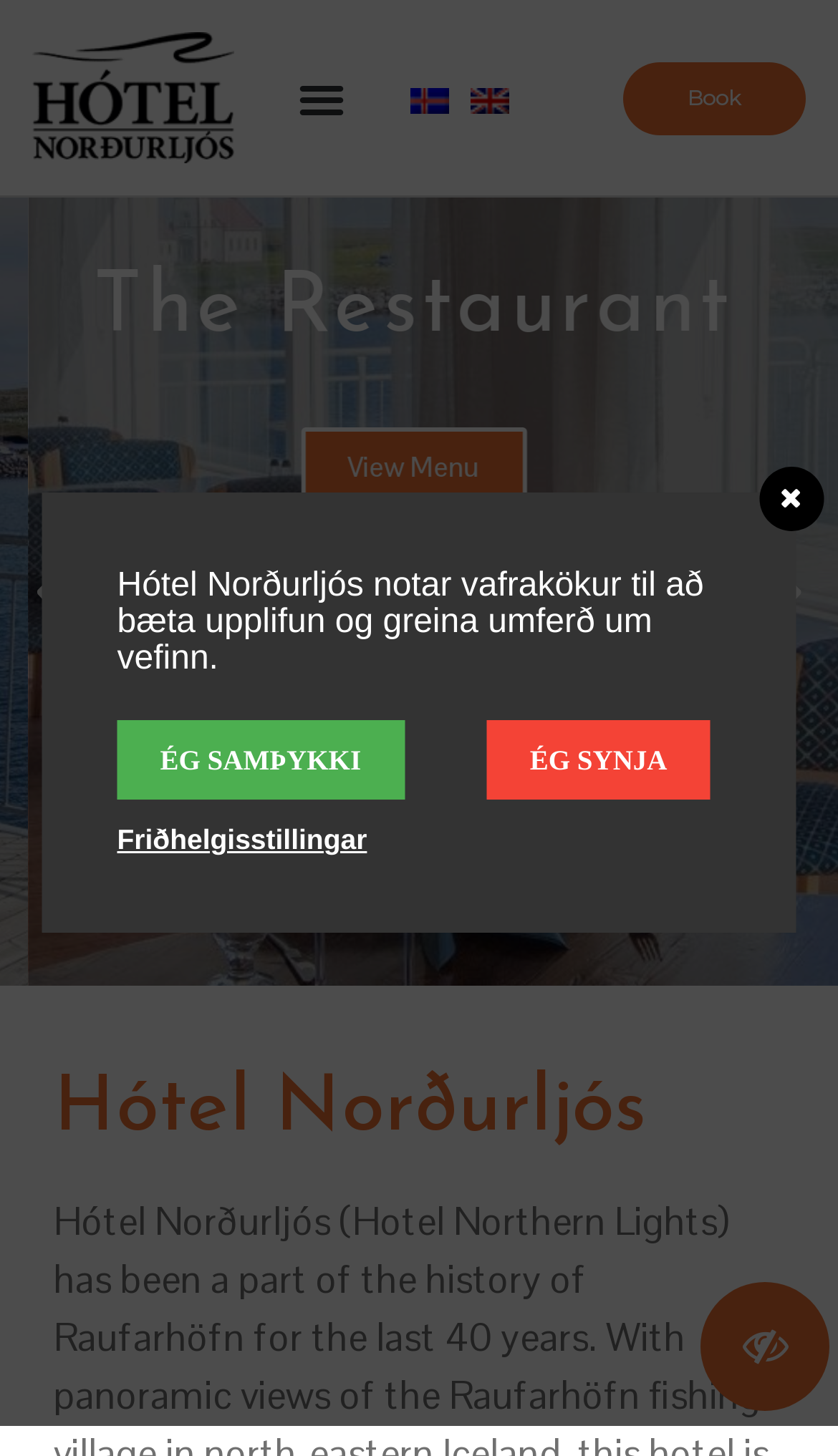How many social media links are there?
Using the image provided, answer with just one word or phrase.

2